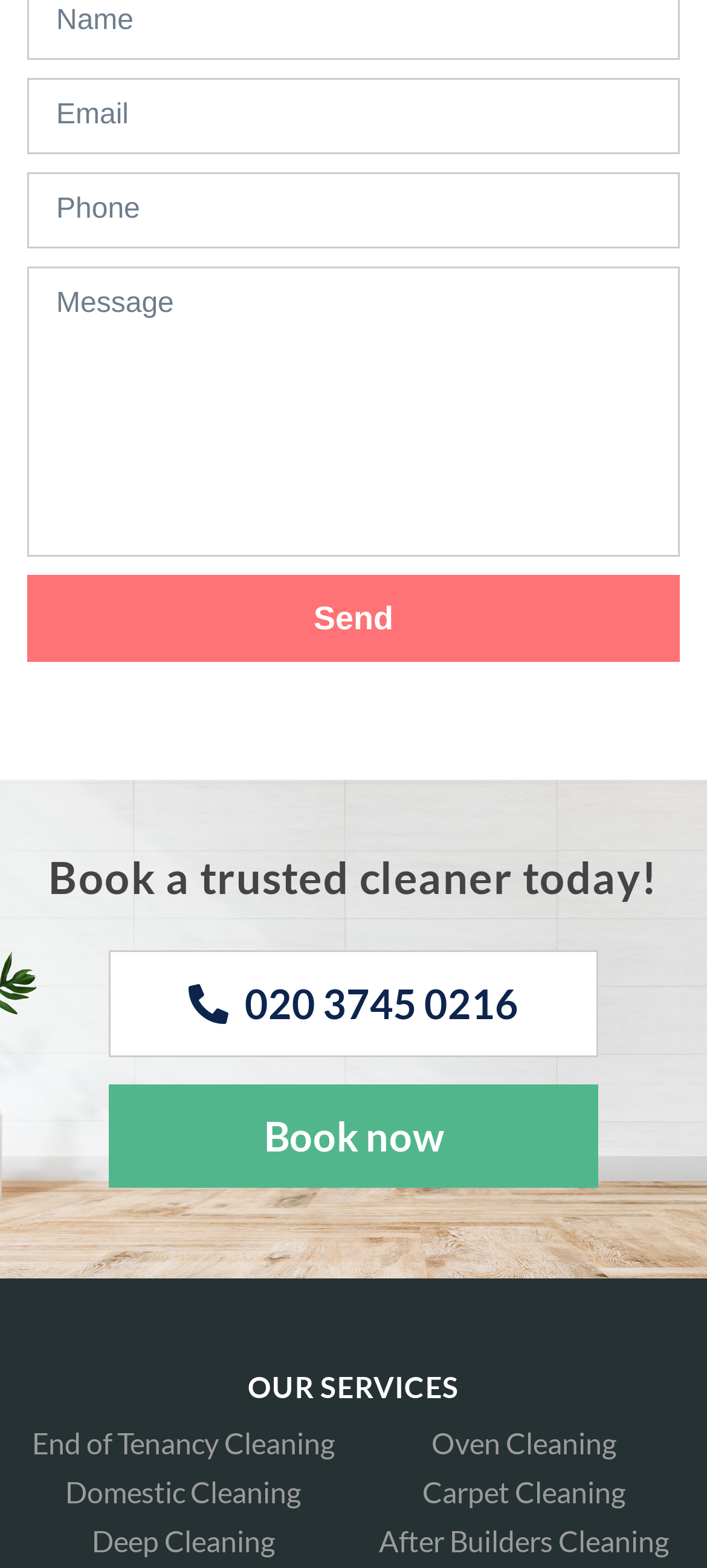Please determine the bounding box coordinates of the section I need to click to accomplish this instruction: "Book now".

[0.154, 0.691, 0.846, 0.757]